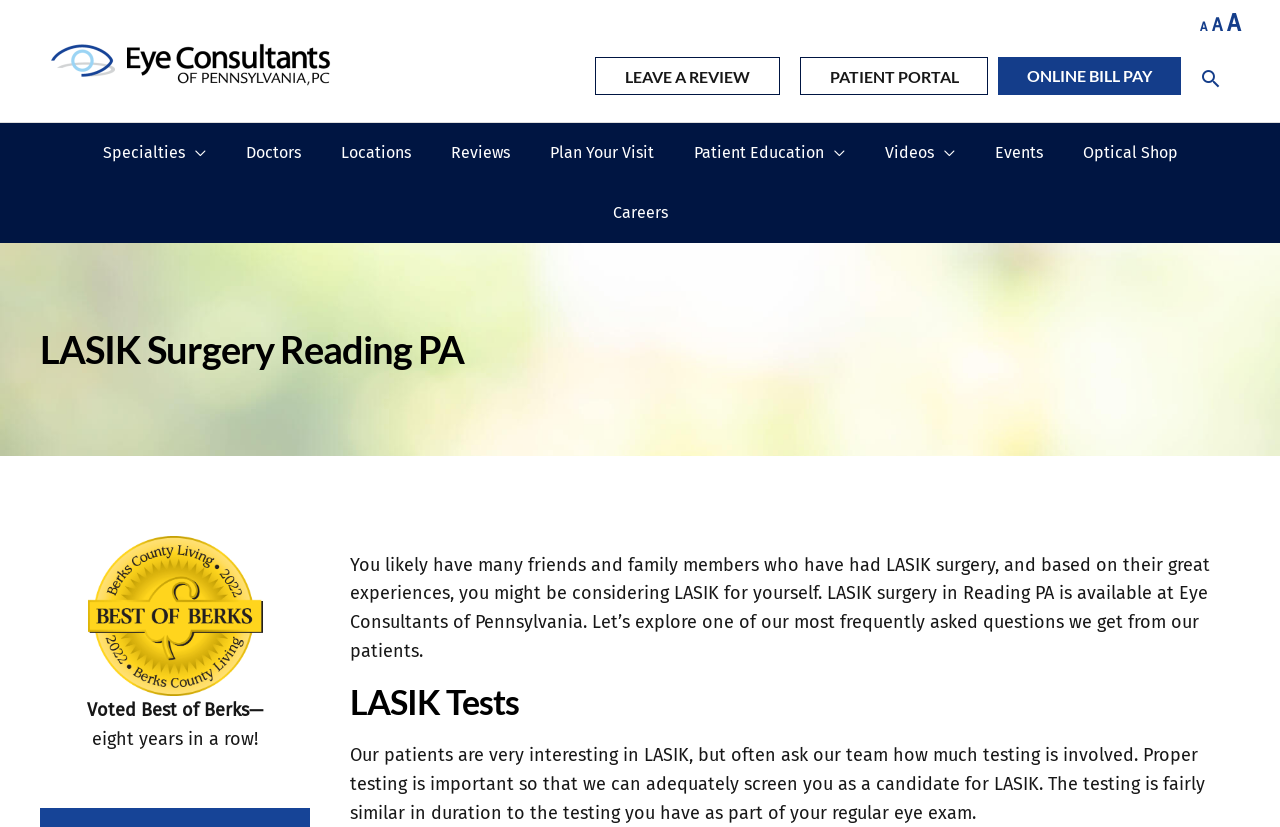What is the purpose of the testing in LASIK surgery?
Refer to the image and respond with a one-word or short-phrase answer.

to adequately screen candidates